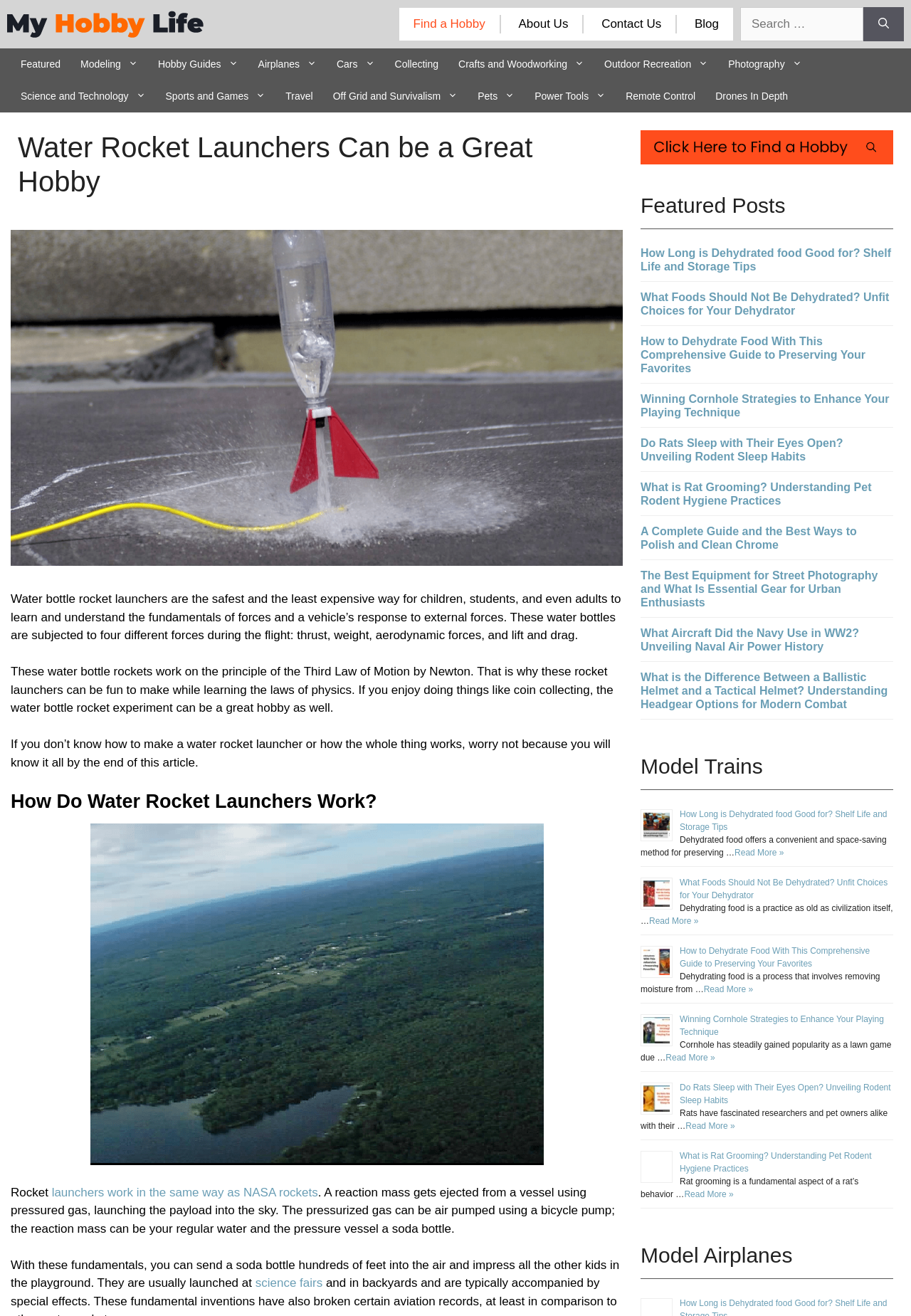What is the principle behind water rocket launchers?
Please provide a comprehensive and detailed answer to the question.

The text 'These water bottle rockets work on the principle of the Third Law of Motion by Newton.' indicates that the principle behind water rocket launchers is the Third Law of Motion.